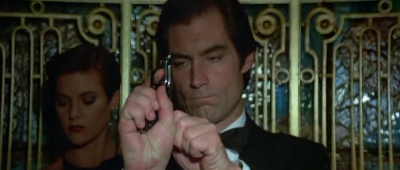Use a single word or phrase to respond to the question:
What is behind James Bond?

An ornate elevator